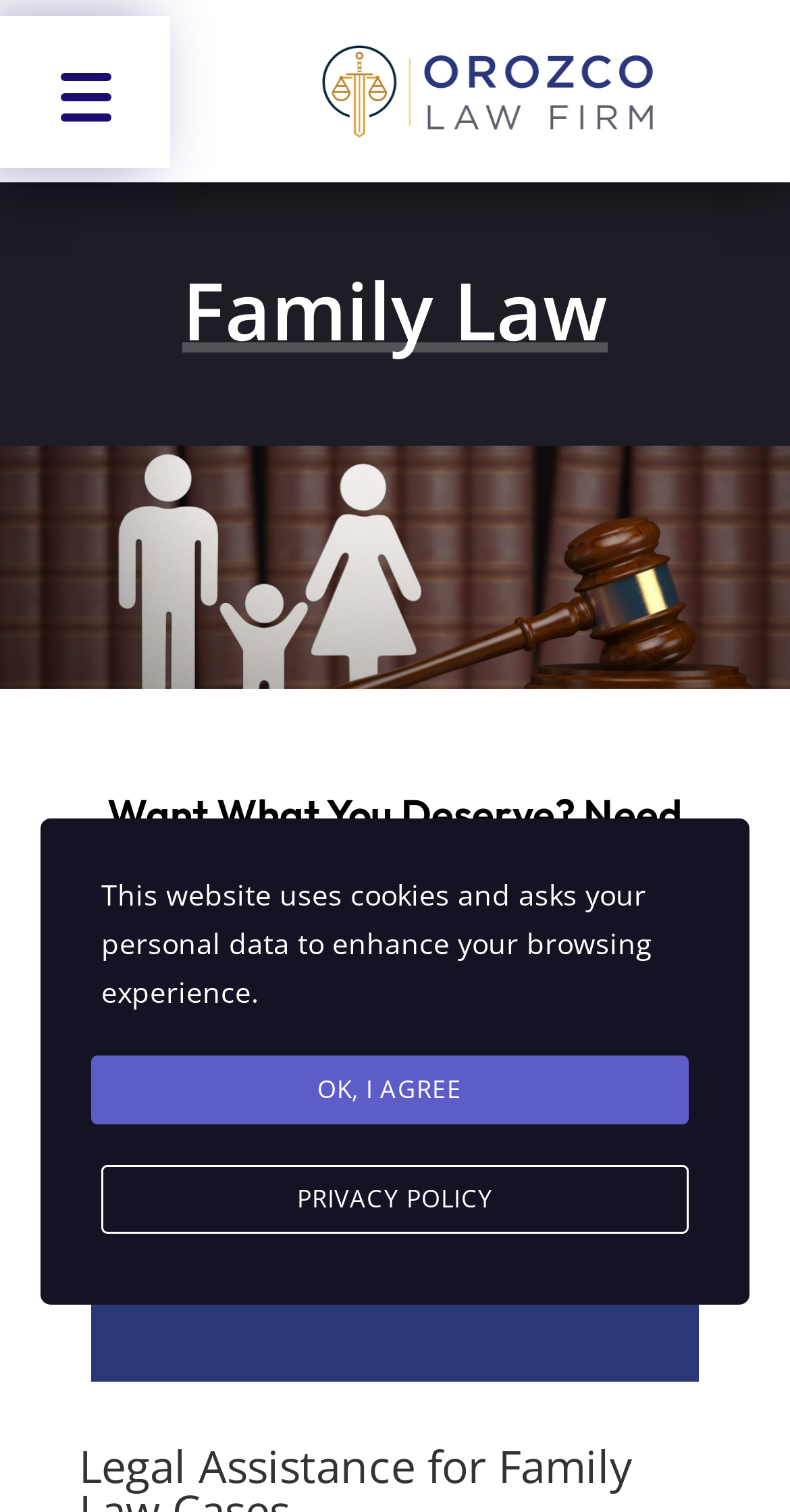What is the purpose of Orozco Law Firm?
Look at the image and respond with a single word or a short phrase.

To help clients get what they deserve